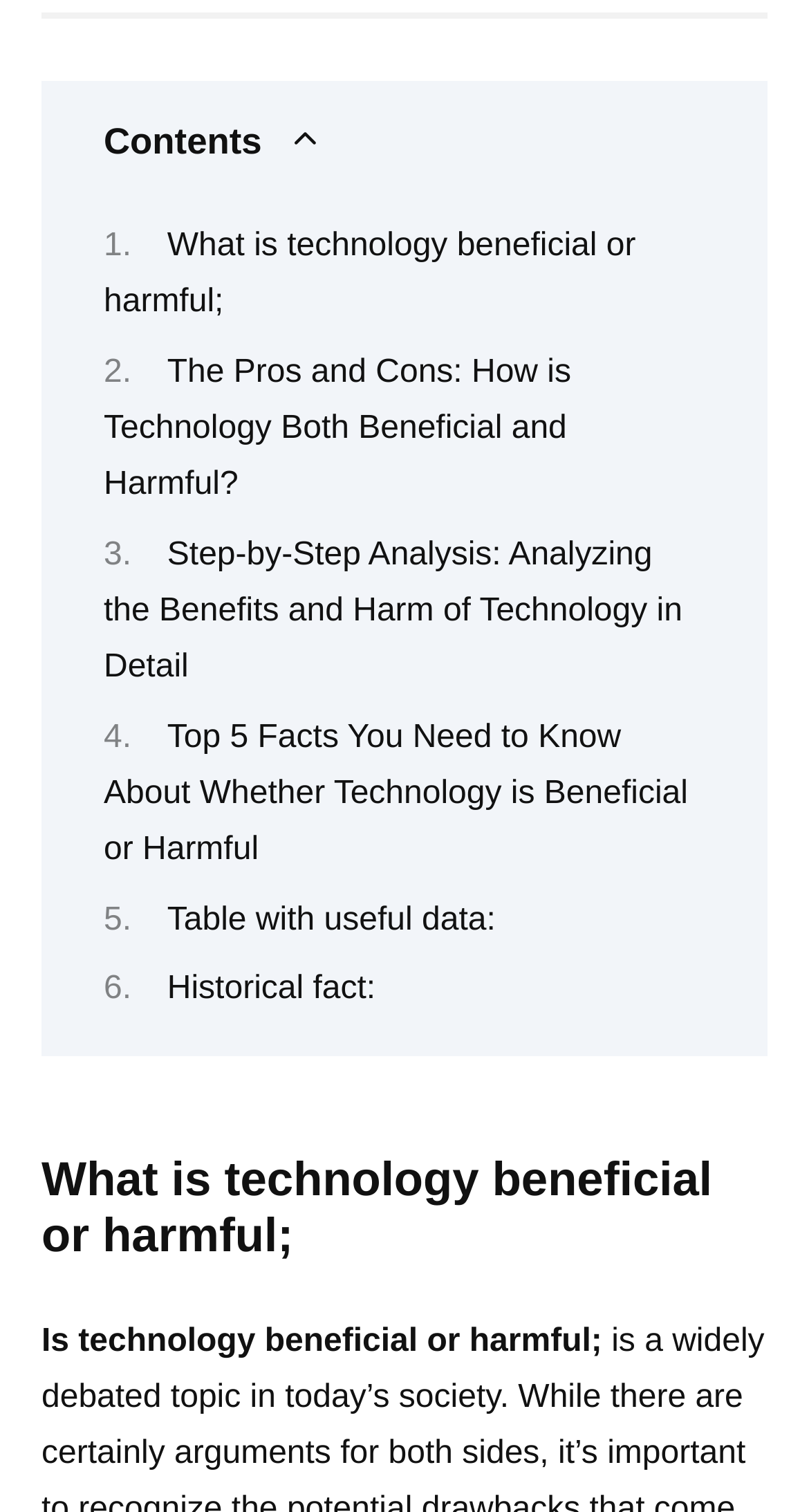Please give a succinct answer using a single word or phrase:
Is there a historical fact mentioned on this webpage?

Yes